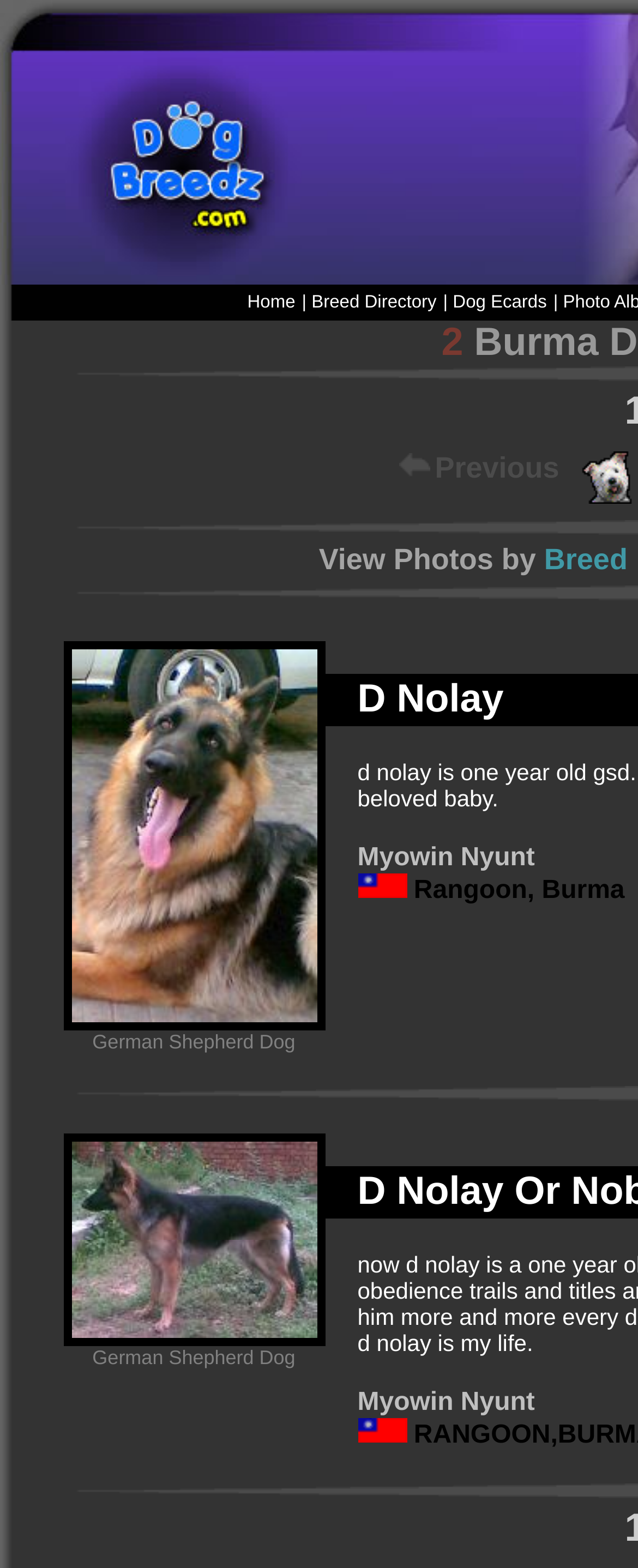Provide a comprehensive caption for the webpage.

This webpage is about dog photos and stories from Burma. At the top, there is a navigation menu with links to "Home", "Breed Directory", and "Dog Ecards". Below the menu, there is a section with a "No More Photos" image and a "Previous" button. To the right of this section, there is a "Register for Free!" image.

The main content of the page is divided into two columns. The left column features a series of dog photos, each with a caption below it. The captions include the breed of the dog, such as "German Shepherd Dog", and the location, such as "Rangoon, Burma". The right column appears to be a list of dog owners or breeders, with their names and locations listed.

There are a total of four dog photos on the page, each with a similar layout and design. The photos are relatively large and take up most of the space on the page. The text elements, such as the captions and navigation menu, are smaller and more compact. Overall, the page has a simple and clean design, with a focus on showcasing the dog photos and stories.